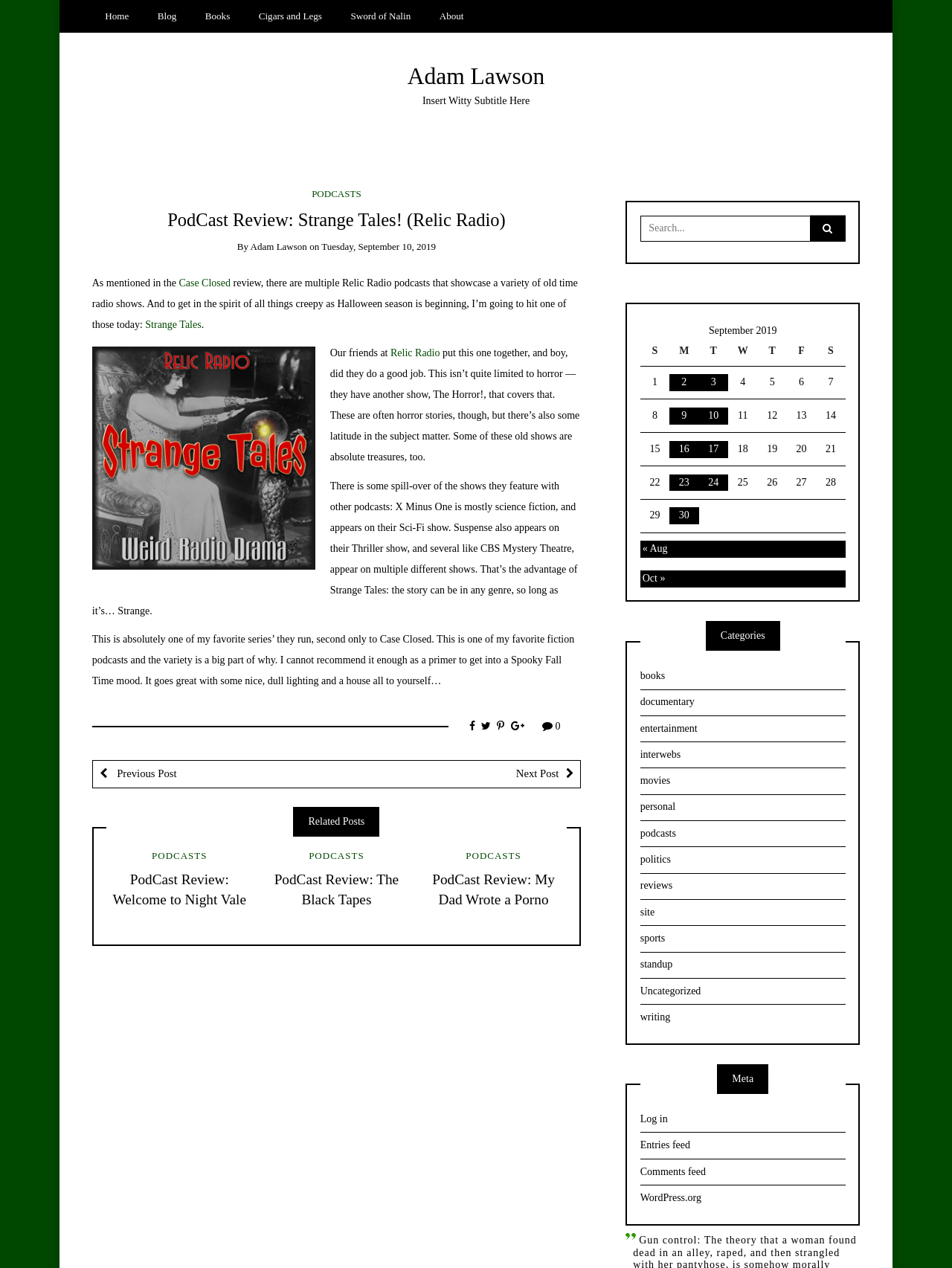Specify the bounding box coordinates (top-left x, top-left y, bottom-right x, bottom-right y) of the UI element in the screenshot that matches this description: Tuesday, September 10, 2019

[0.338, 0.19, 0.458, 0.199]